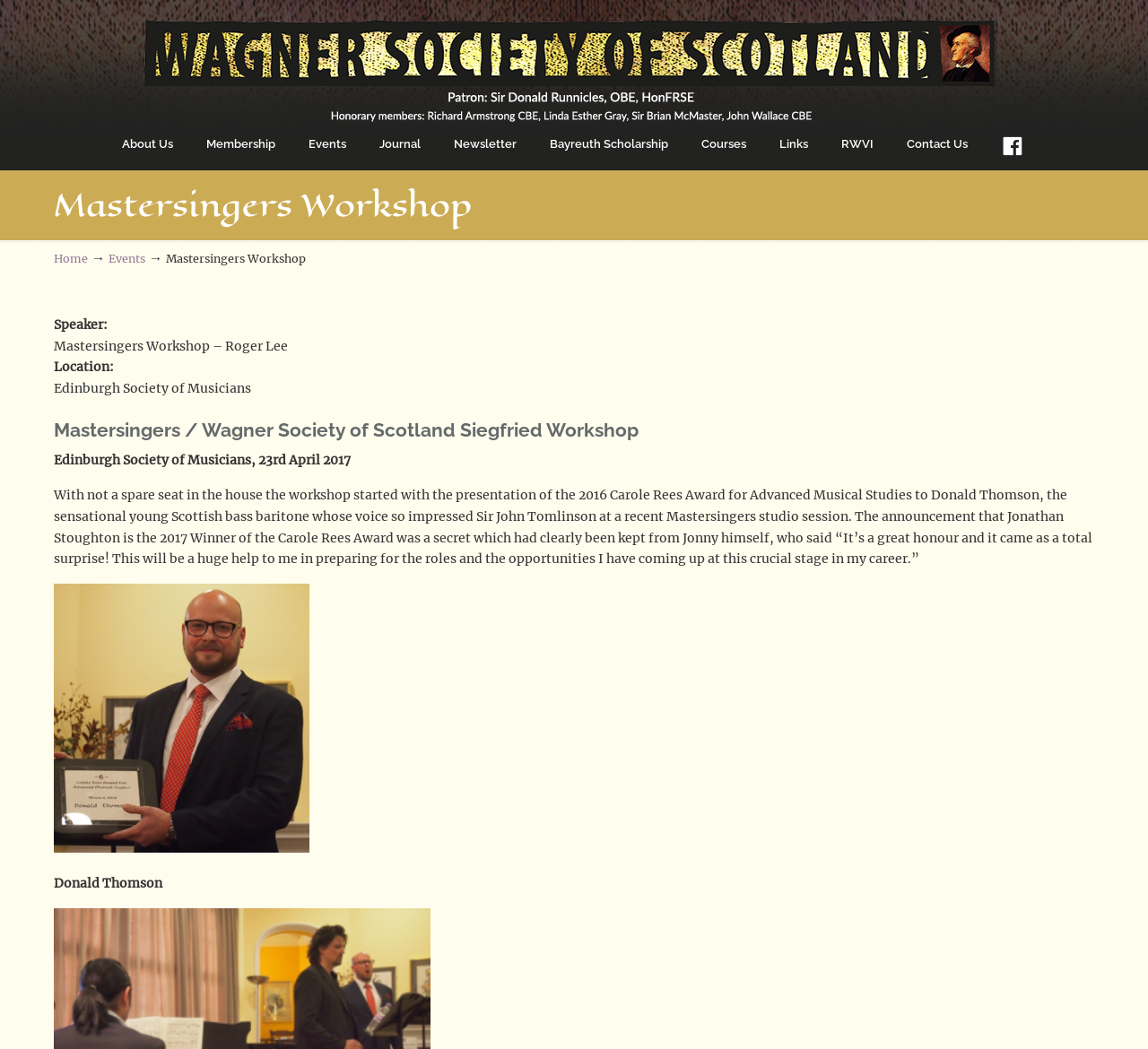Carefully examine the image and provide an in-depth answer to the question: Where is the Mastersingers Workshop located?

The location of the workshop can be found by reading the text 'Location: Edinburgh Society of Musicians' which is located below the speaker's name.